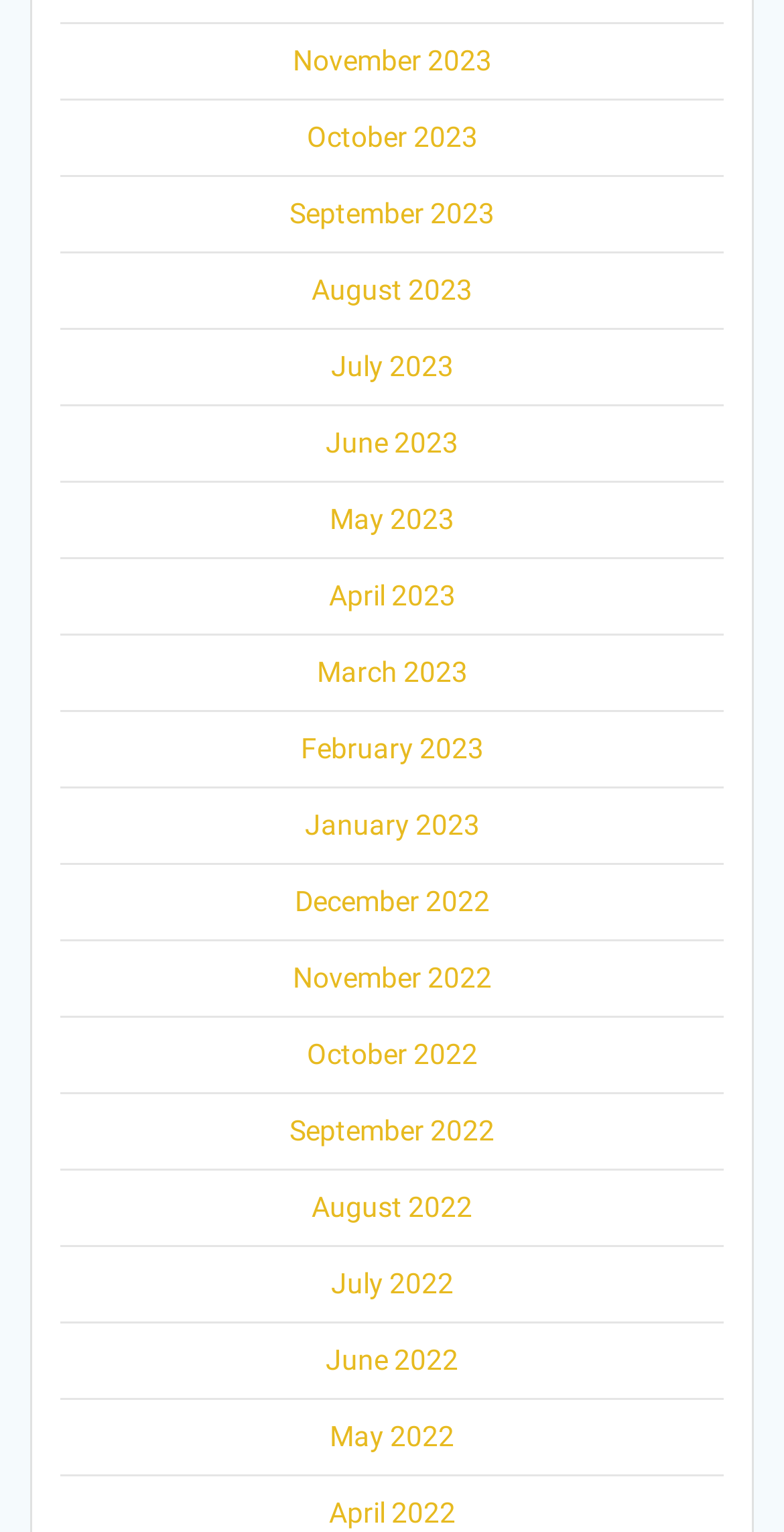Find the bounding box coordinates of the area that needs to be clicked in order to achieve the following instruction: "View October 2022". The coordinates should be specified as four float numbers between 0 and 1, i.e., [left, top, right, bottom].

[0.391, 0.678, 0.609, 0.699]